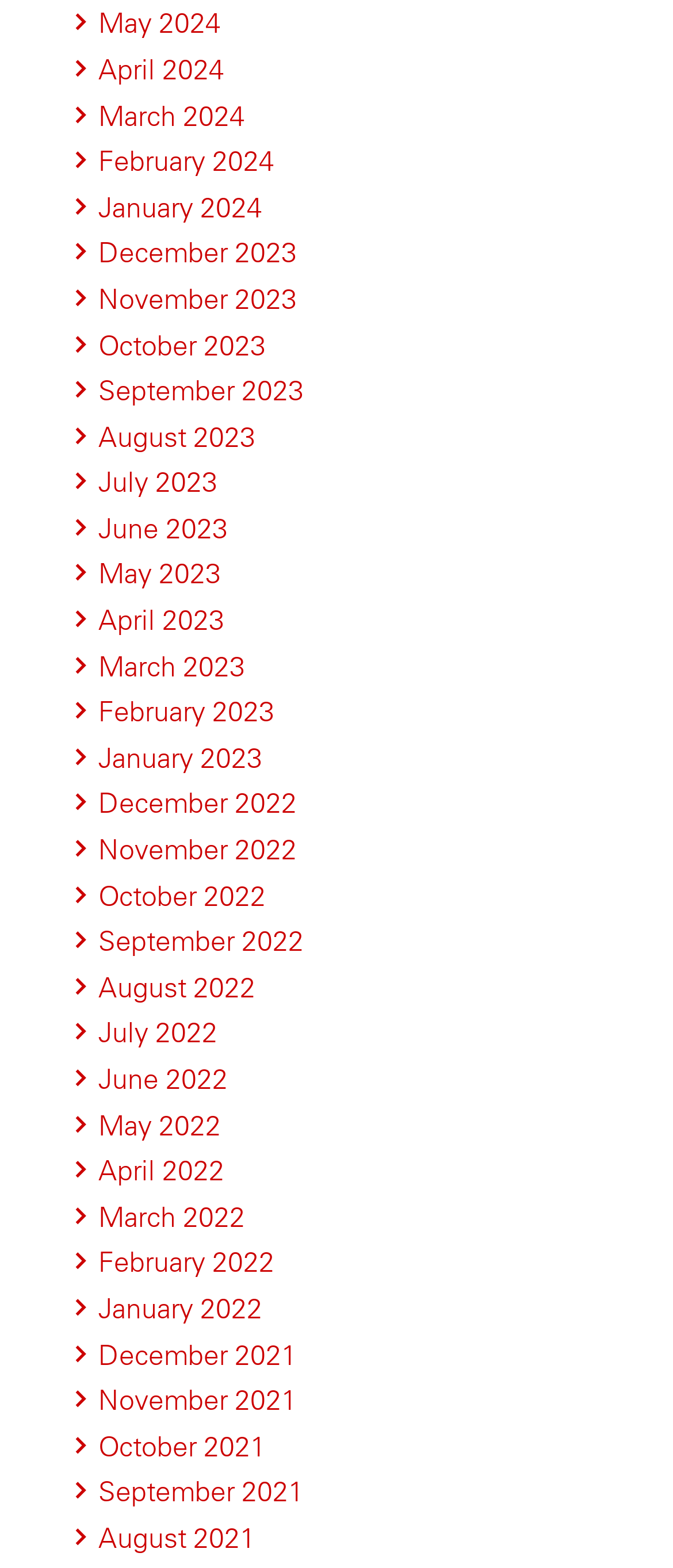Please respond to the question using a single word or phrase:
Are there any gaps in the month sequence?

No